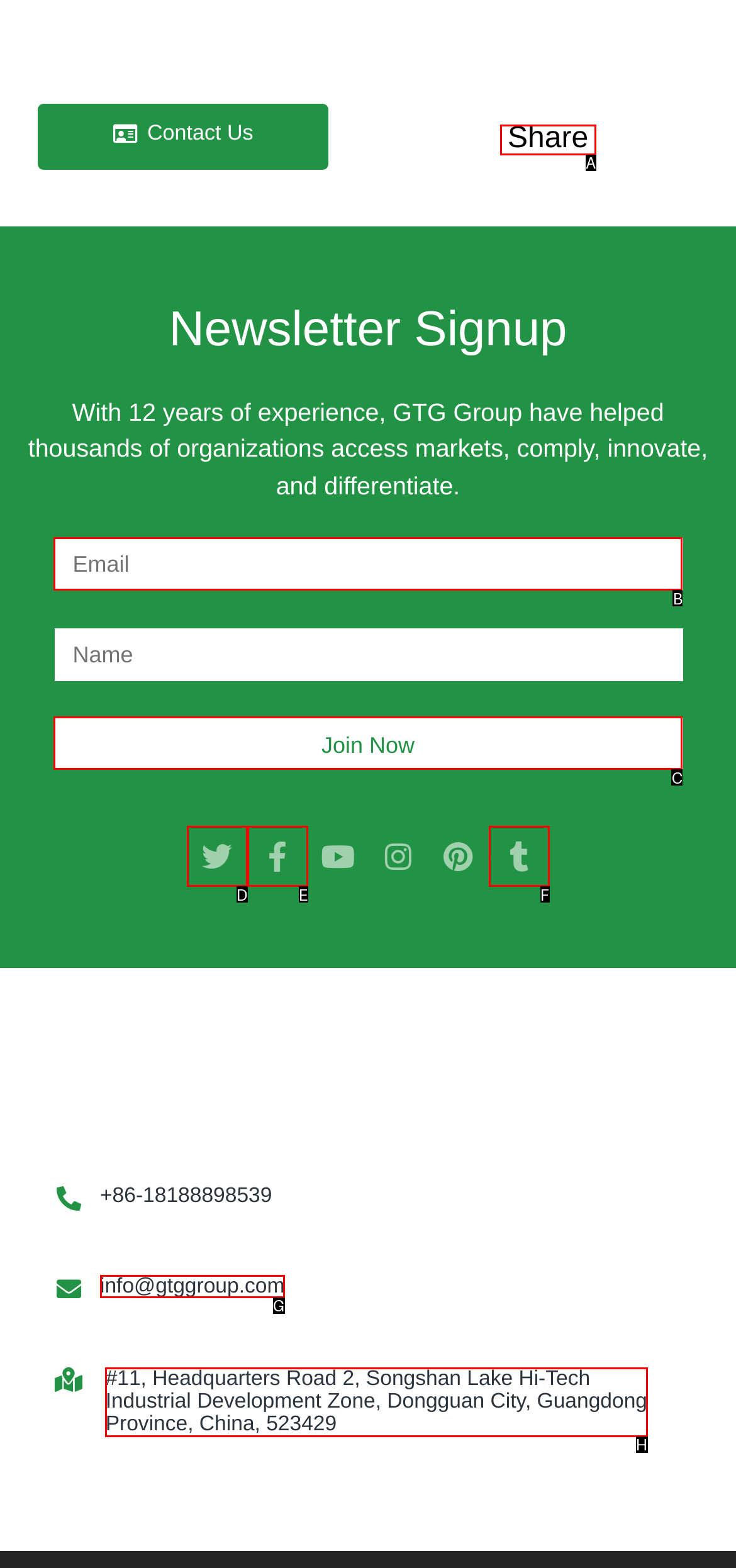Find the HTML element that matches the description provided: name="SIGNUP_SUBMIT_BUTTON" value="Join Now"
Answer using the corresponding option letter.

C